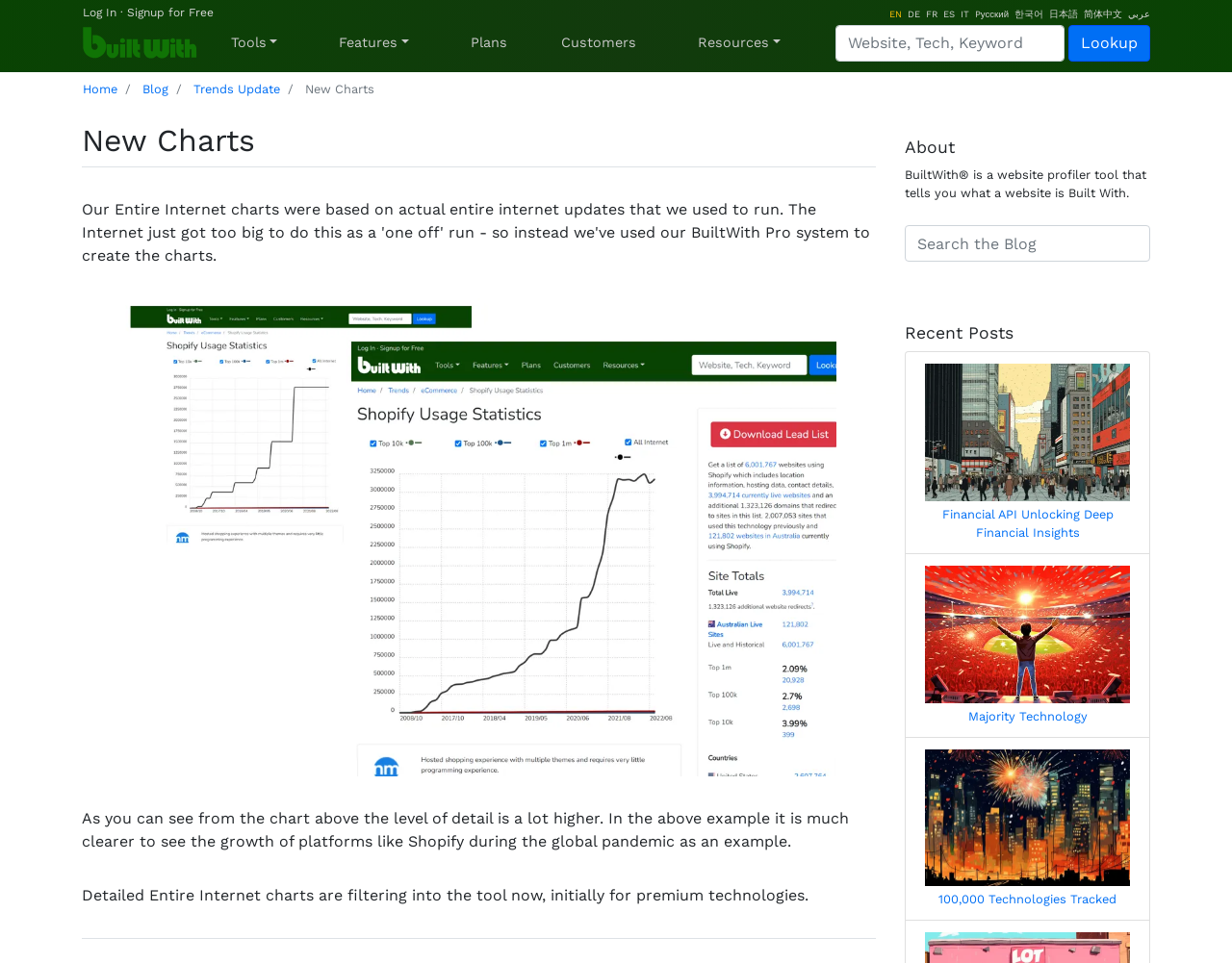Predict the bounding box coordinates of the area that should be clicked to accomplish the following instruction: "Search for something". The bounding box coordinates should consist of four float numbers between 0 and 1, i.e., [left, top, right, bottom].

[0.678, 0.026, 0.864, 0.064]